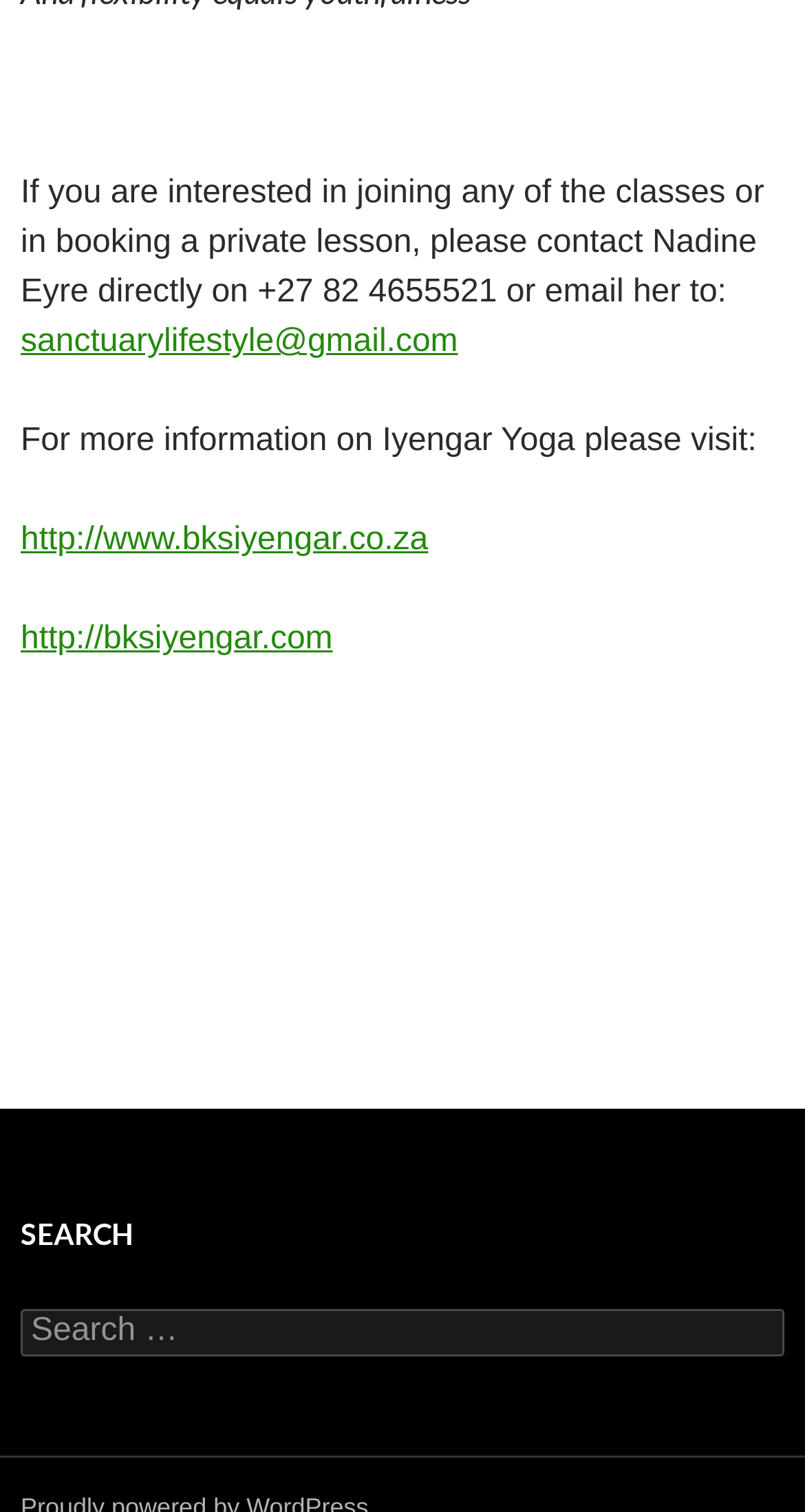Please provide a brief answer to the question using only one word or phrase: 
What is the email address for booking a private lesson?

sanctuarylifestyle@gmail.com